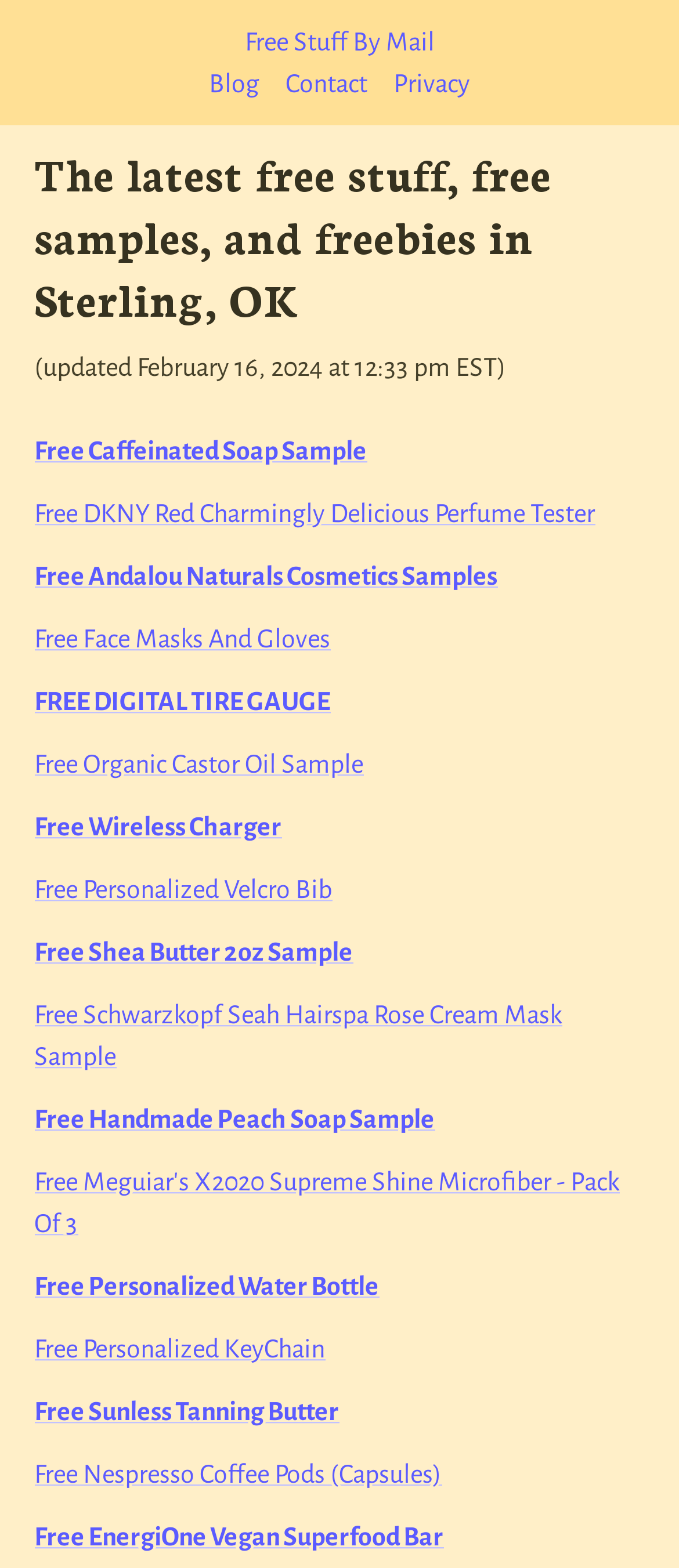Provide the bounding box coordinates in the format (top-left x, top-left y, bottom-right x, bottom-right y). All values are floating point numbers between 0 and 1. Determine the bounding box coordinate of the UI element described as: Free Nespresso Coffee Pods (Capsules)

[0.05, 0.931, 0.65, 0.949]